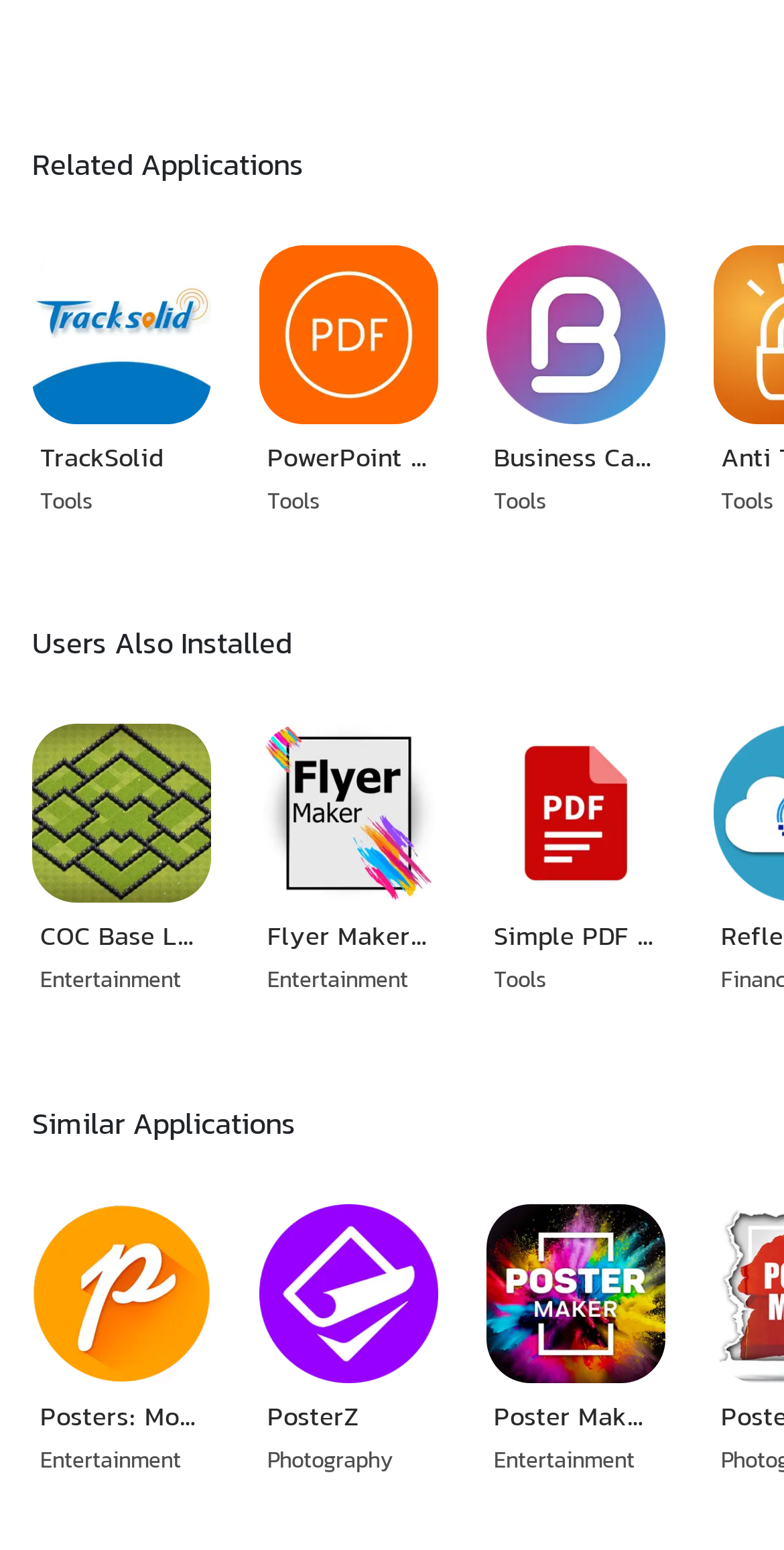Please give a succinct answer to the question in one word or phrase:
What is the category of the 'COC Base Layouts:Clash of Maps' application?

Entertainment